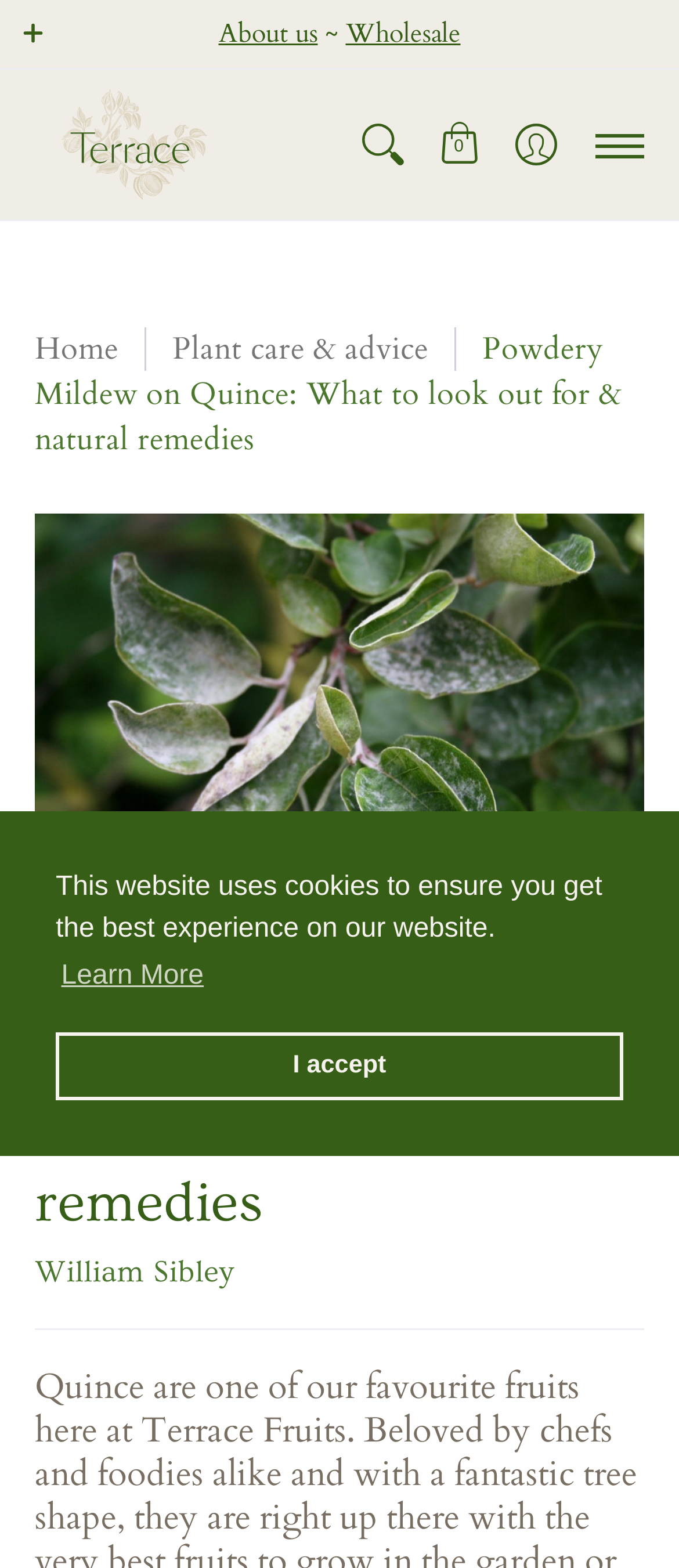Answer succinctly with a single word or phrase:
What is the name of the website?

Terrace Fruits